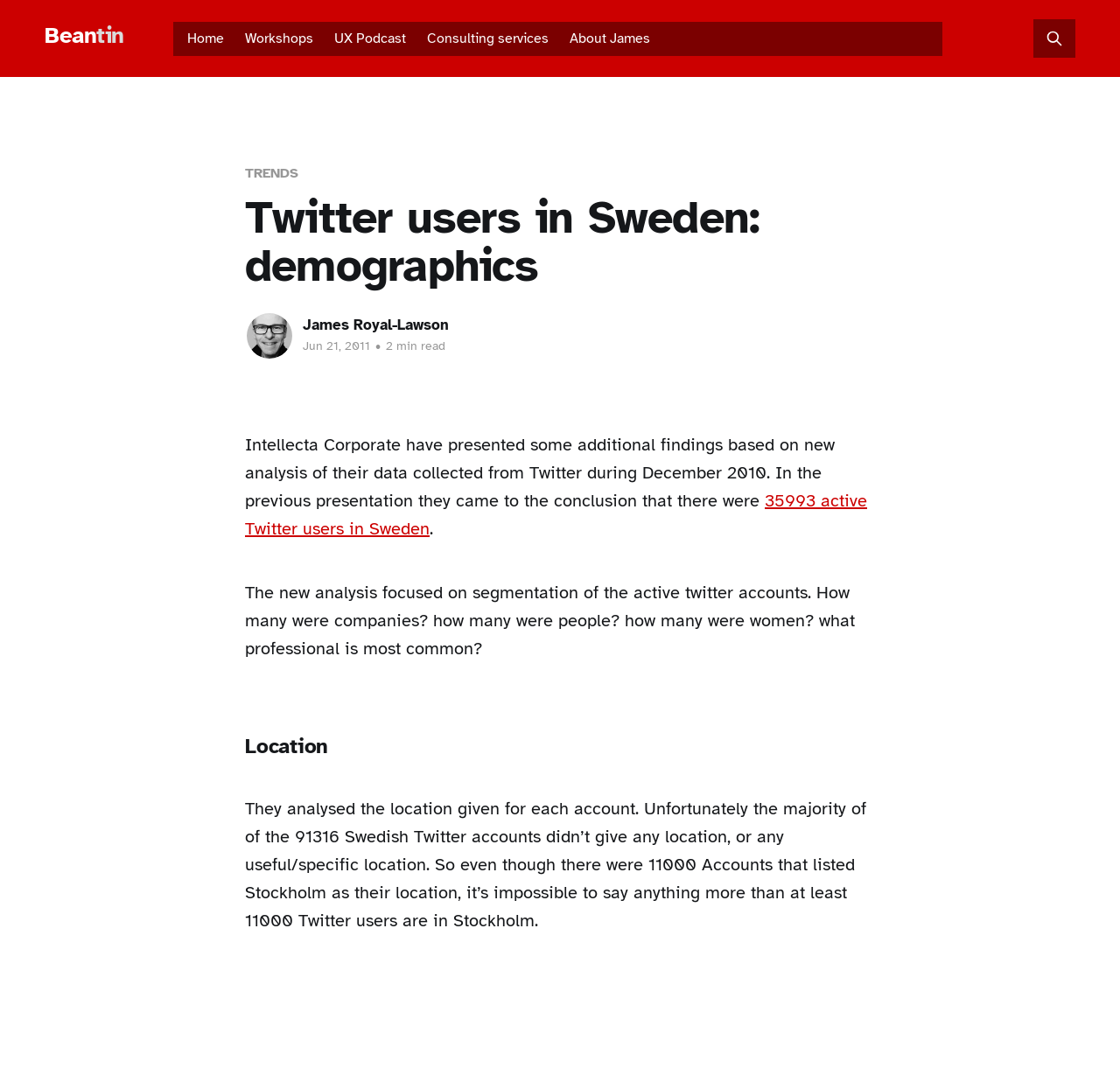Write a detailed summary of the webpage.

The webpage is about Twitter users in Sweden, focusing on demographics. At the top, there are several links, including "Beantin", "Home", "Workshops", "UX Podcast", "Consulting services", and "About James", aligned horizontally. On the right side of these links, there is a button with an image inside.

Below these links, there is a header section with a link "TRENDS" and a heading "Twitter users in Sweden: demographics". Next to the heading, there is a link "James Royal-Lawson" with an image of the person. Below this, there is another heading "James Royal-Lawson" with a link to the same person, followed by a time stamp "Jun 21, 2011" and a text "2 min read".

The main content of the webpage starts with a paragraph of text, which summarizes the findings of Intellecta Corporate's analysis of Twitter data collected in December 2010. The text is followed by a link "35993 active Twitter users in Sweden". Then, there is another paragraph of text, which explains the focus of the new analysis, including segmentation of active Twitter accounts by type, gender, and profession.

Further down, there is a heading "Location", followed by a paragraph of text, which discusses the analysis of location data from Twitter accounts. The text explains that most accounts did not provide a useful location, but at least 11000 Twitter users are in Stockholm.